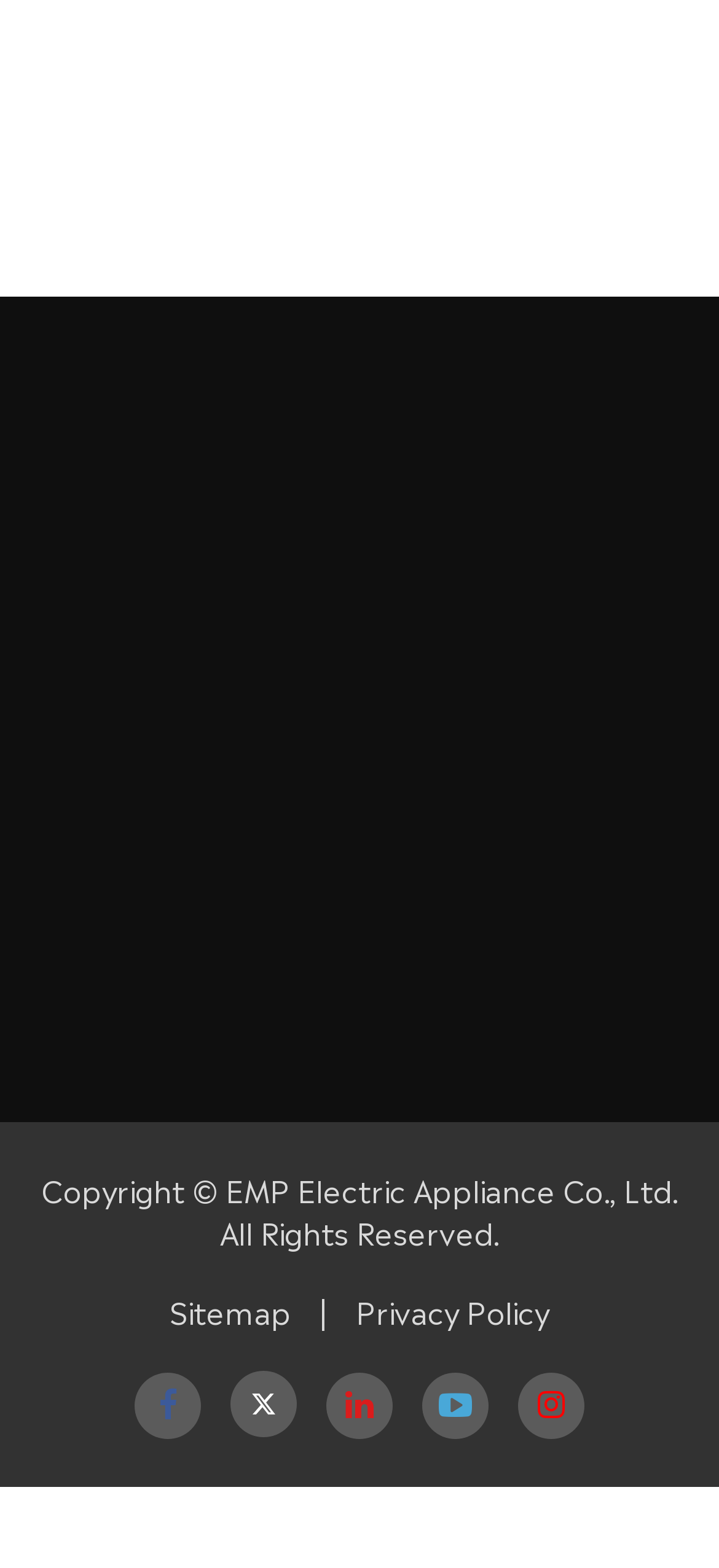Please indicate the bounding box coordinates for the clickable area to complete the following task: "Search for your address". The coordinates should be specified as four float numbers between 0 and 1, i.e., [left, top, right, bottom].

None